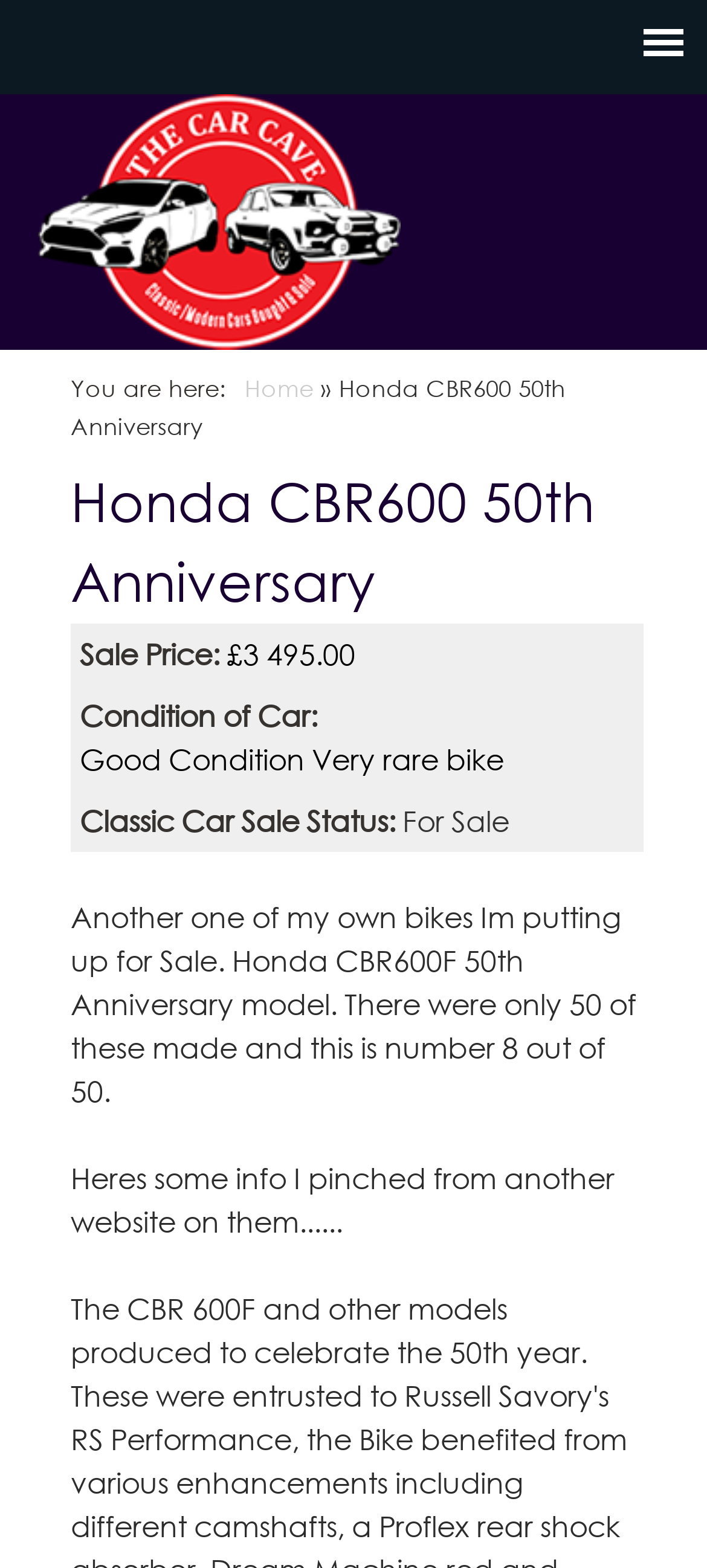What is the sale price of the bike?
Respond with a short answer, either a single word or a phrase, based on the image.

£3,495.00